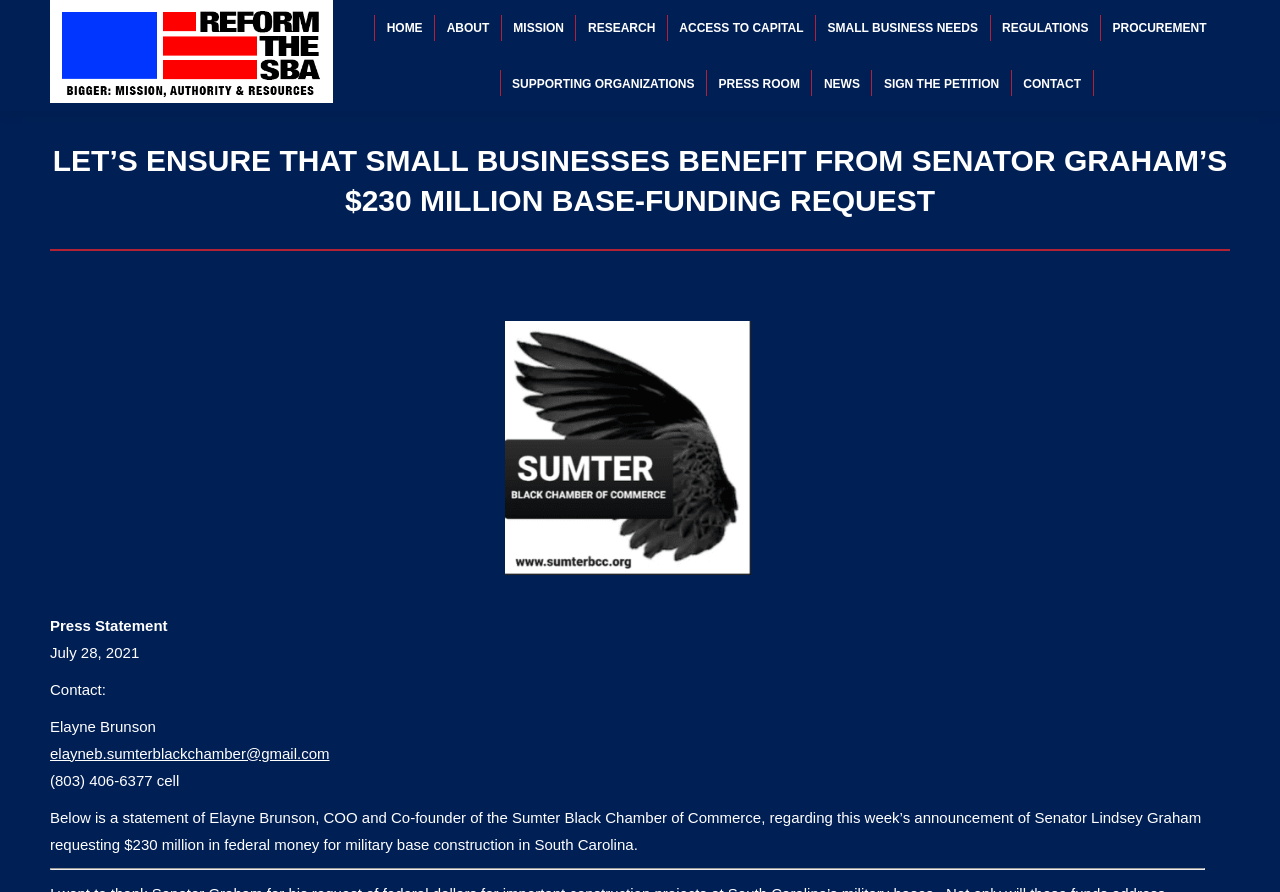Kindly determine the bounding box coordinates for the clickable area to achieve the given instruction: "View PRESS ROOM".

[0.554, 0.078, 0.633, 0.108]